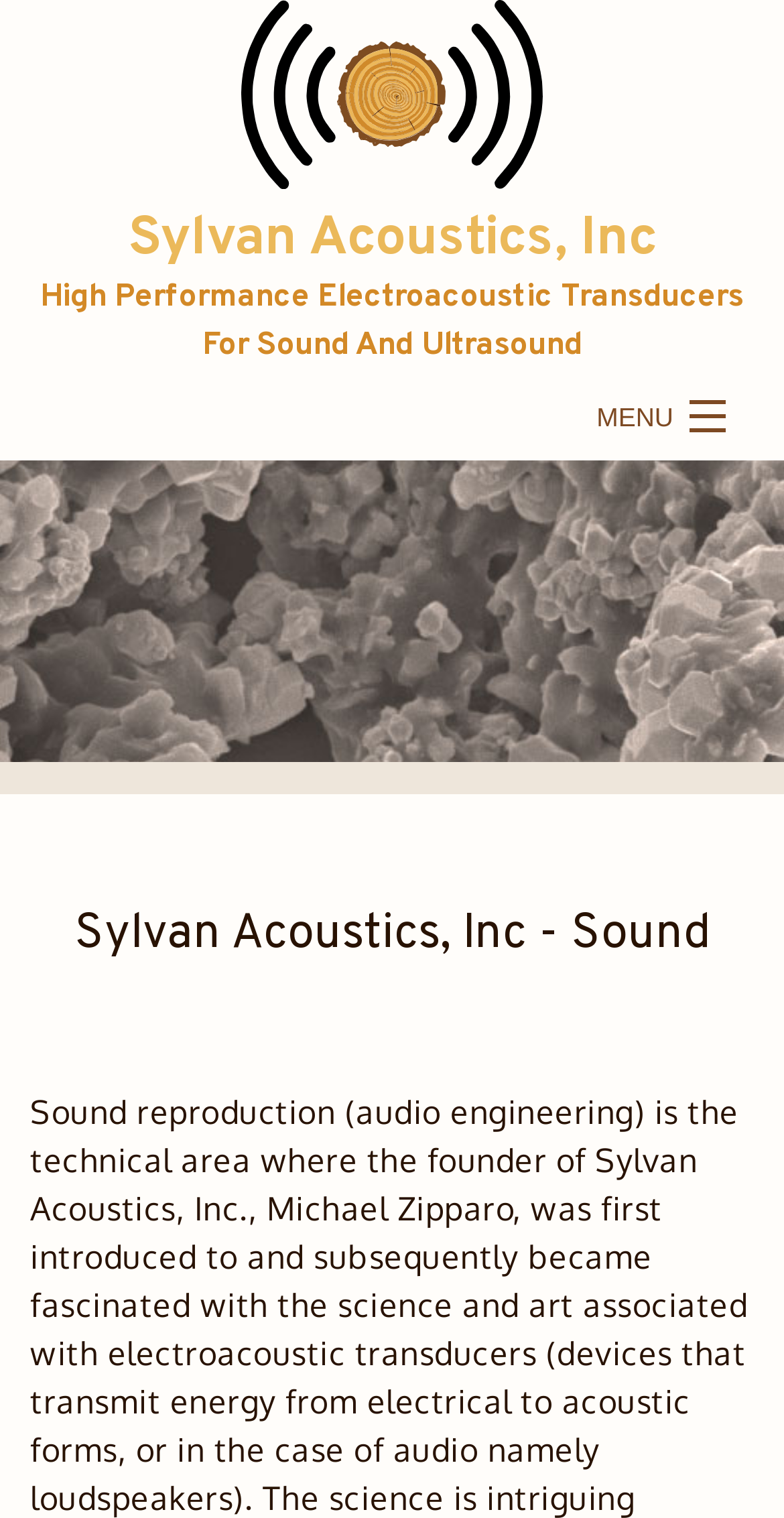Is there a logo on the webpage?
Refer to the image and give a detailed answer to the query.

There is an image element with the description 'logo', which indicates that there is a logo on the webpage. The logo is located at the top of the page.